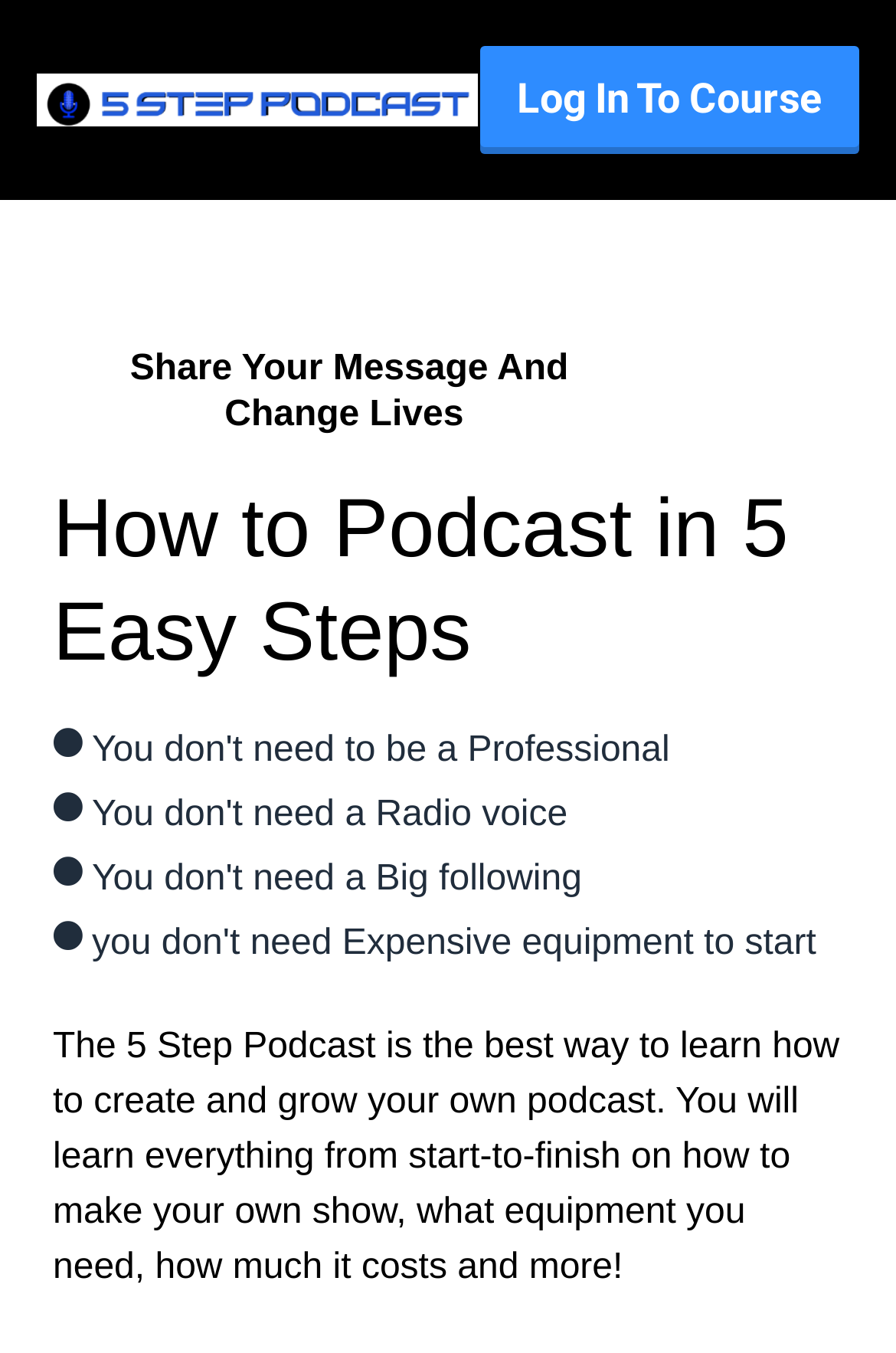Describe in detail what you see on the webpage.

The webpage is about podcasting, specifically guiding users on how to podcast in 5 easy steps. At the top, there is a section for logging in to a course, which spans the entire width of the page. Within this section, there is a logo for "5 Step Podcast" on the left, followed by a link to "Log In To Course" on the right.

Below the login section, there is a heading that reads "Share Your Message And Change Lives" and another heading that reads "How to Podcast in 5 Easy Steps". These headings are positioned side by side, with the first one taking up about two-thirds of the page width and the second one taking up about one-third.

Underneath these headings, there is a list of five items, each represented by an icon (a checkmark) and a brief statement. The list items are stacked vertically, with each item taking up about the same amount of vertical space. The statements are: "You don't need to be a Professional", "You don't need a Radio voice", "You don't need a Big following", and "You don't need Expensive equipment to start".